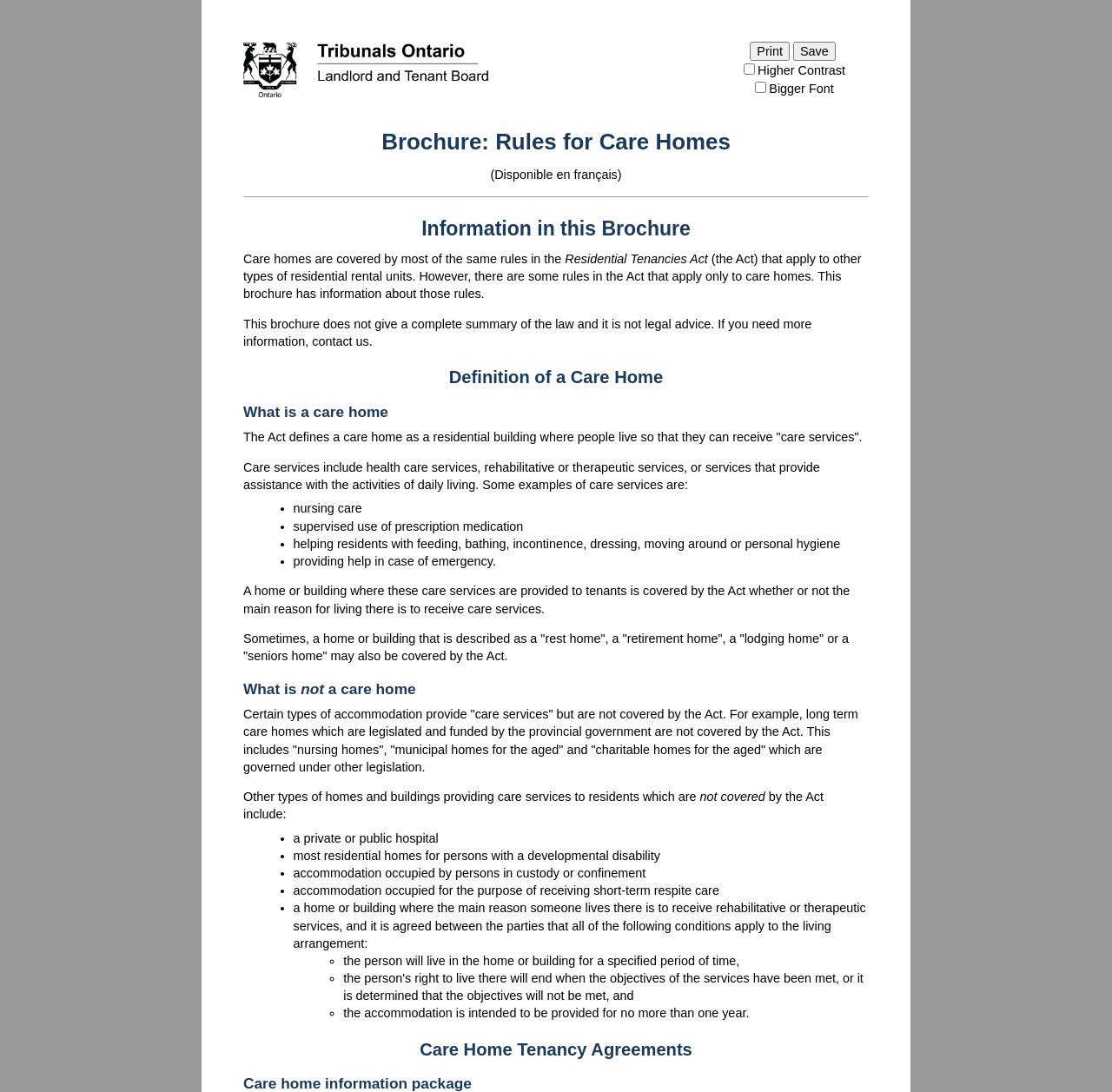What is not covered by the Act?
Please analyze the image and answer the question with as much detail as possible.

The webpage states that certain types of accommodation provide 'care services' but are not covered by the Act, including long term care homes which are legislated and funded by the provincial government, such as 'nursing homes', 'municipal homes for the aged' and 'charitable homes for the aged'.